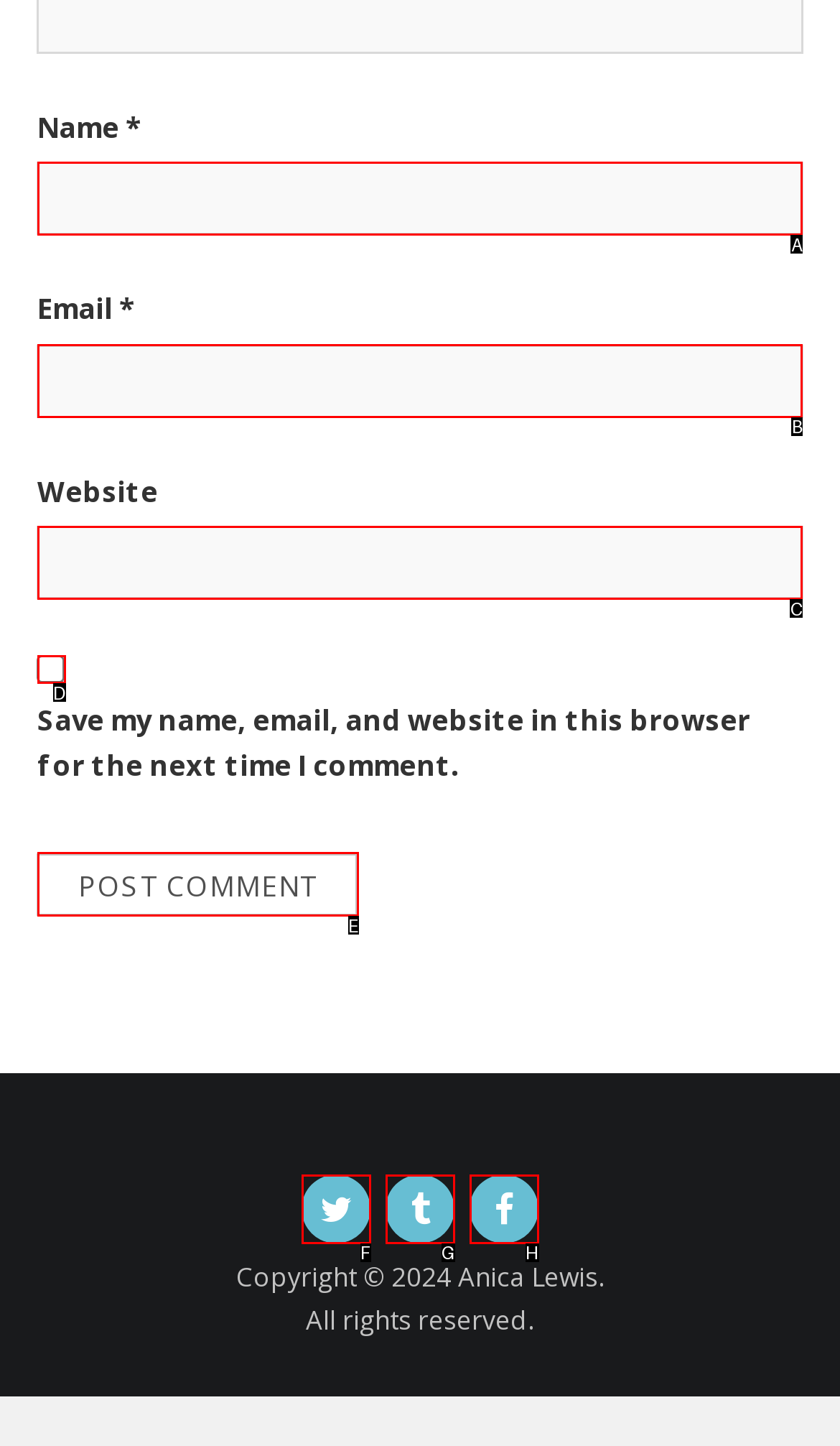Identify the UI element that best fits the description: Twitter
Respond with the letter representing the correct option.

F